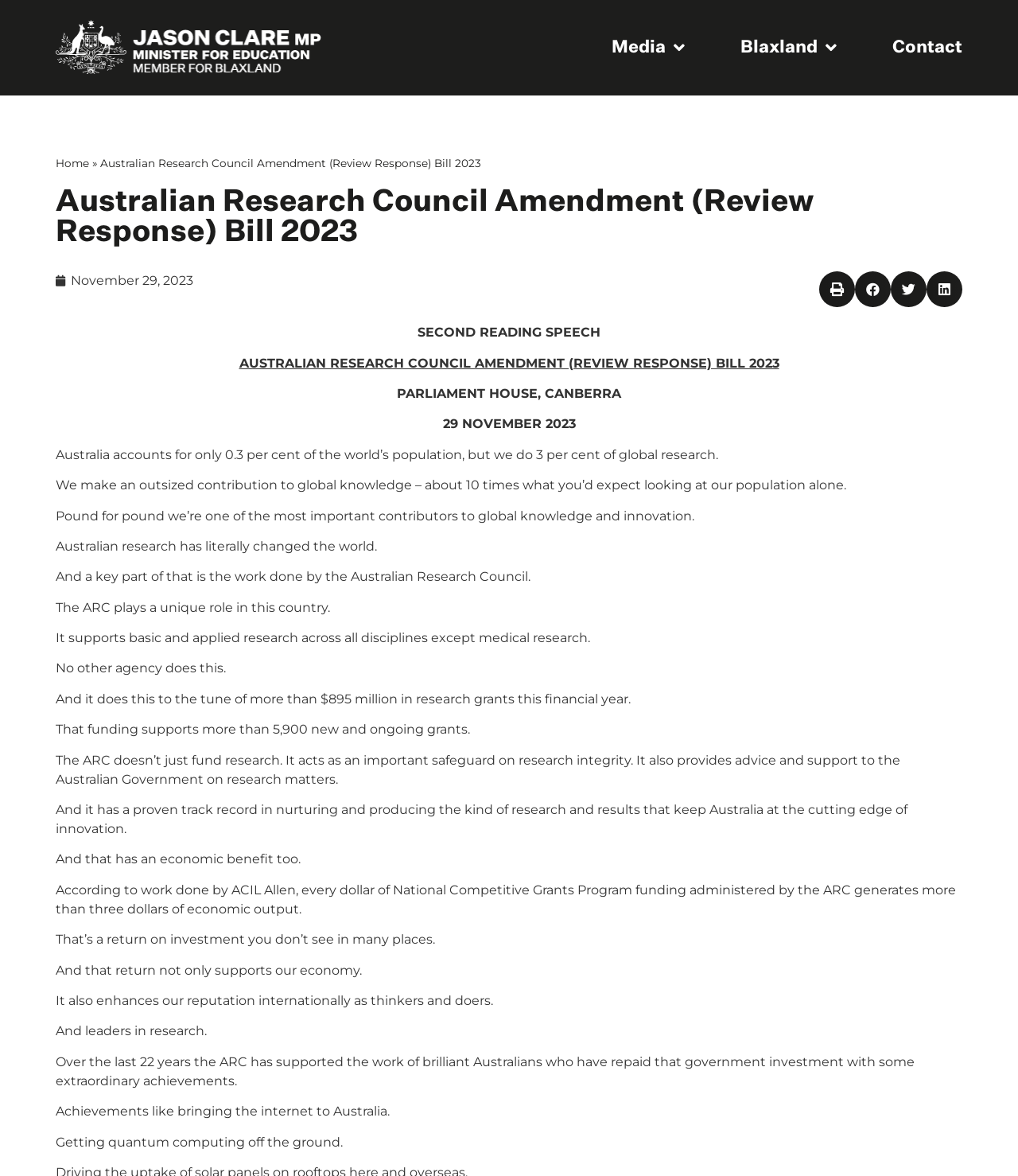Provide a brief response to the question using a single word or phrase: 
What is the name of the bill being discussed?

Australian Research Council Amendment (Review Response) Bill 2023